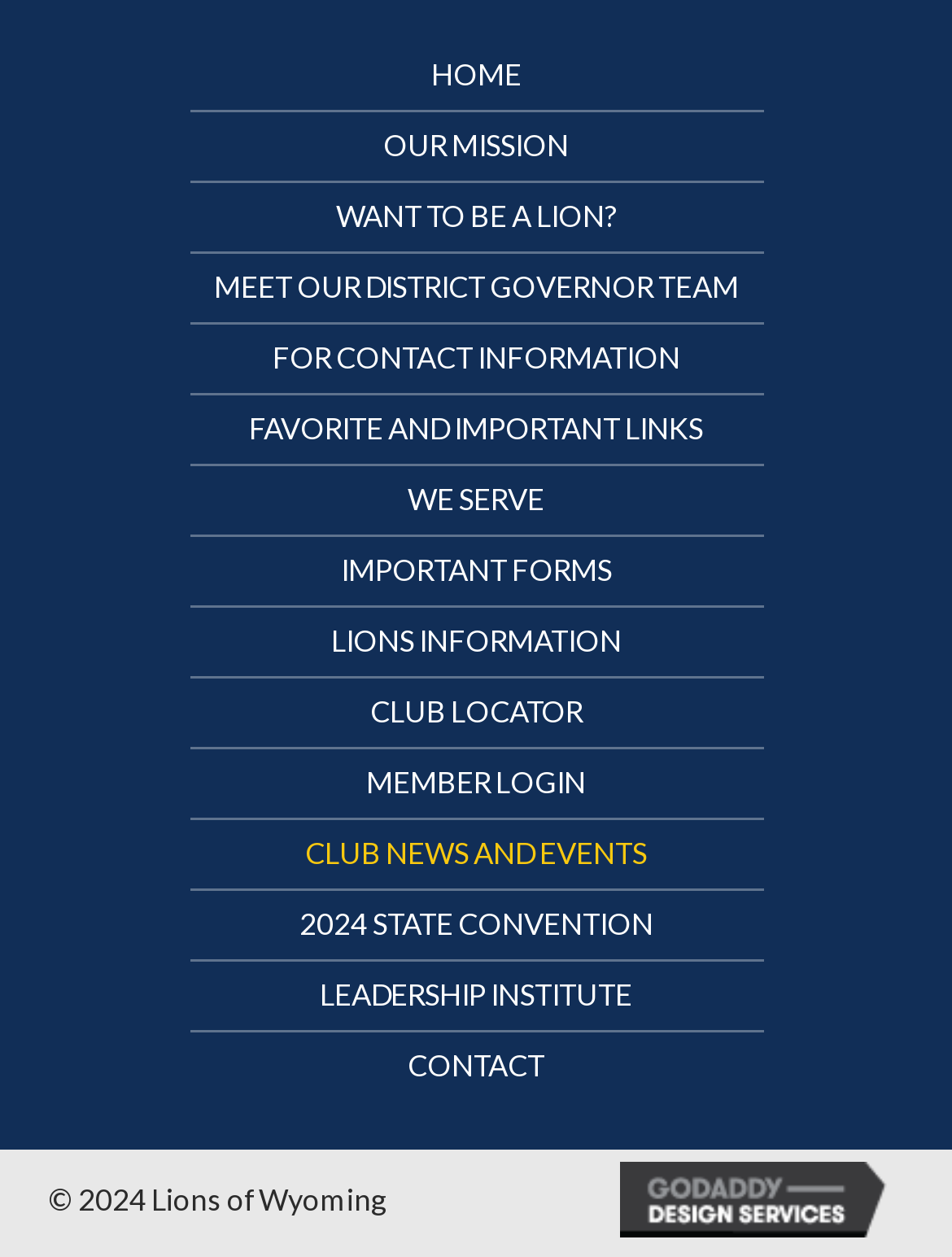What is the last link in the navigation menu?
Give a thorough and detailed response to the question.

I found the last link element under the navigation menu element, which is 'CONTACT'.